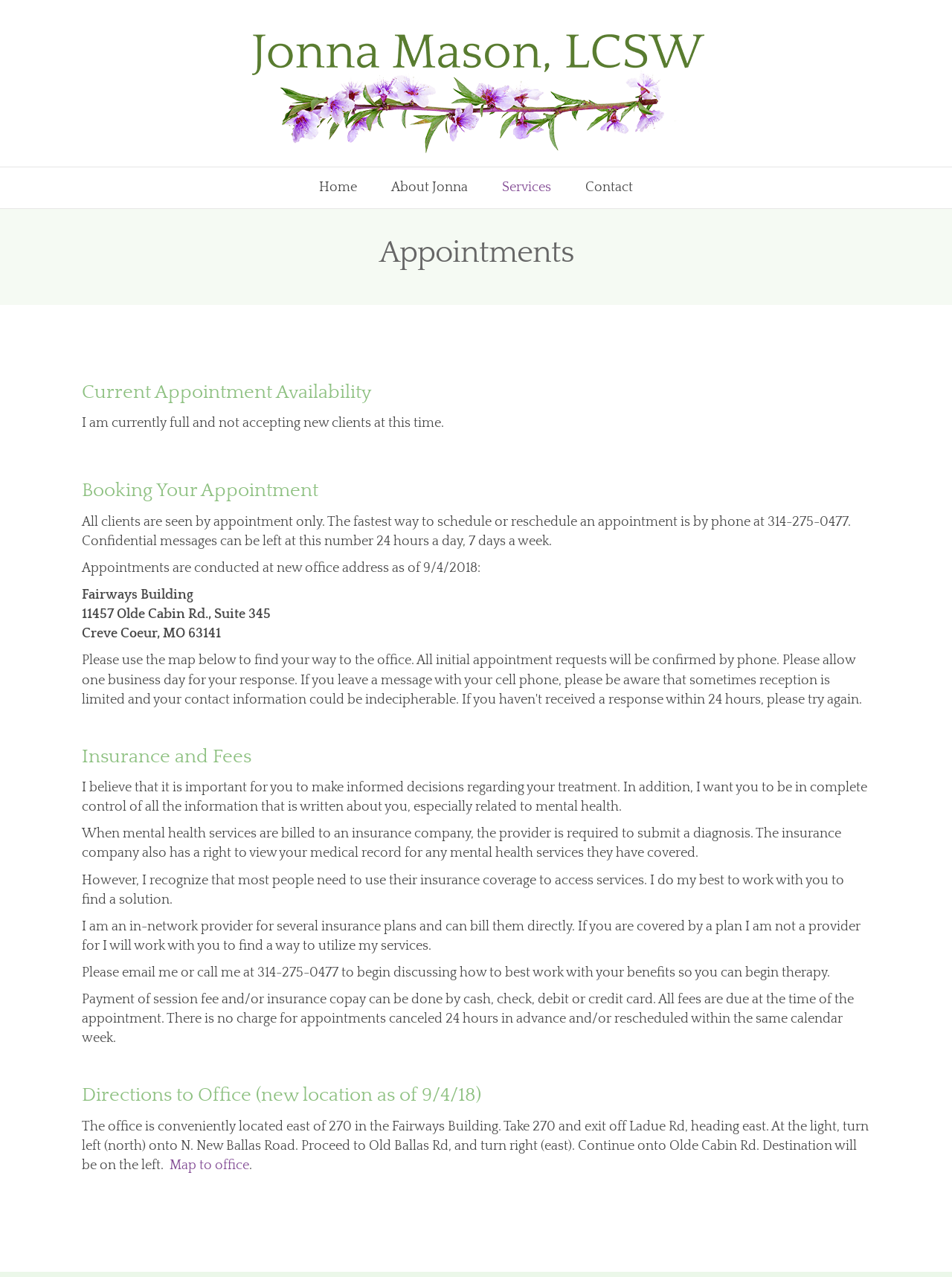What is the address of the therapist's office?
Please respond to the question thoroughly and include all relevant details.

The office address is obtained from the 'Appointments' section of the webpage, which states that appointments are conducted at the new office address as of 9/4/2018, located at Fairways Building, 11457 Olde Cabin Rd., Suite 345, Creve Coeur, MO 63141.